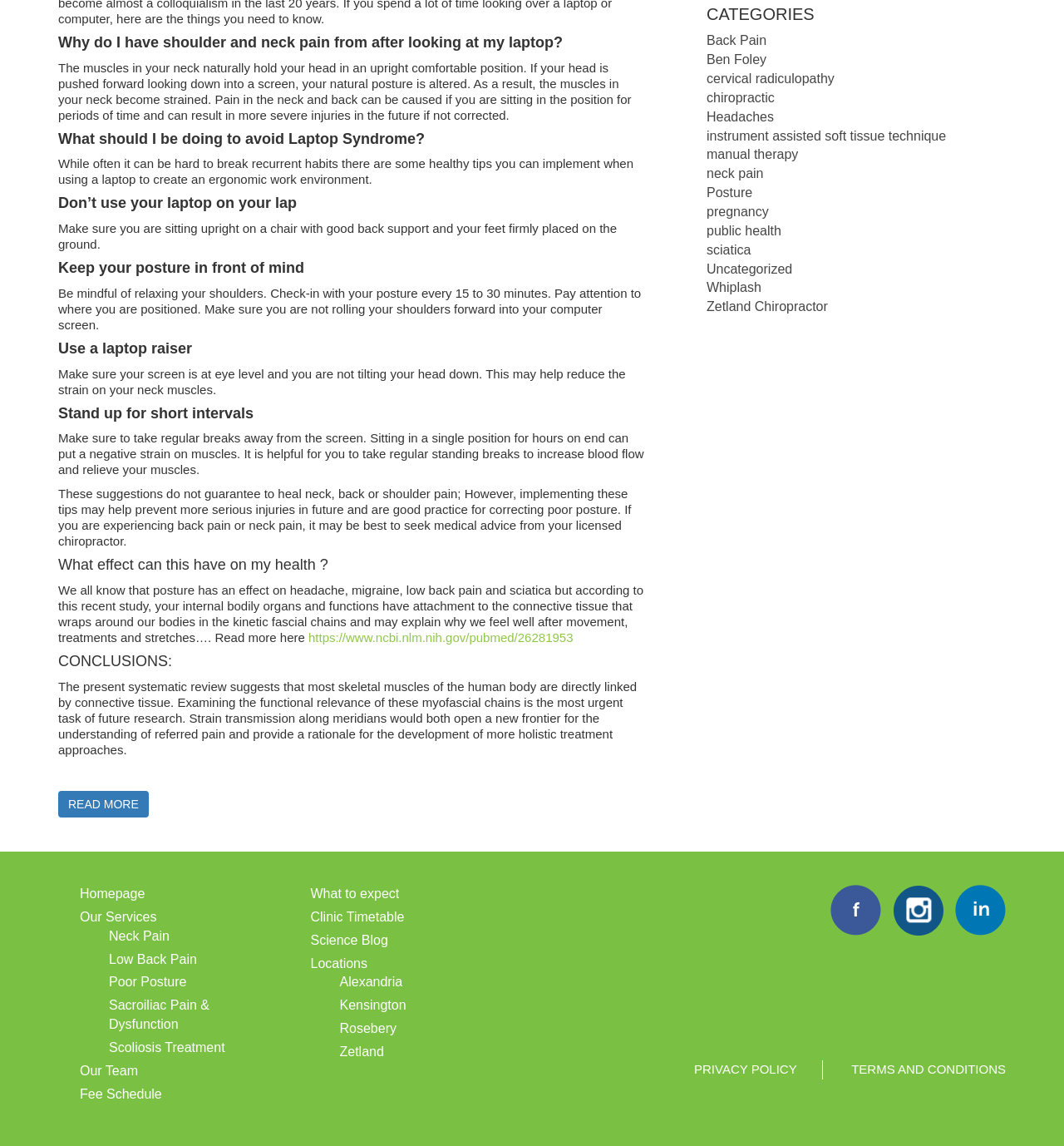Given the description "Energetiks Katherine Camisole – AL75", determine the bounding box of the corresponding UI element.

None